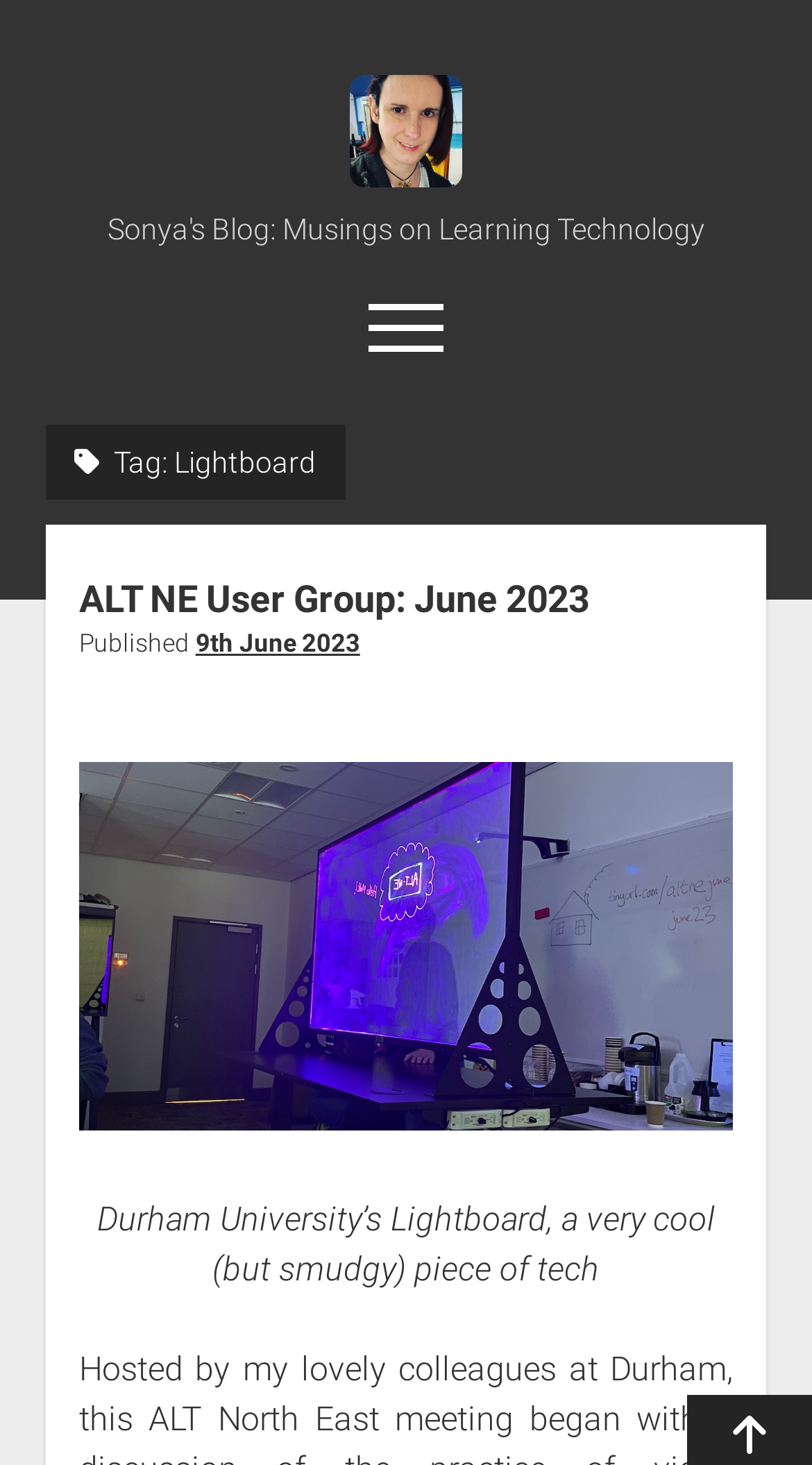Please provide a one-word or short phrase answer to the question:
What is the topic of the blog post?

Durham University's Lightboard